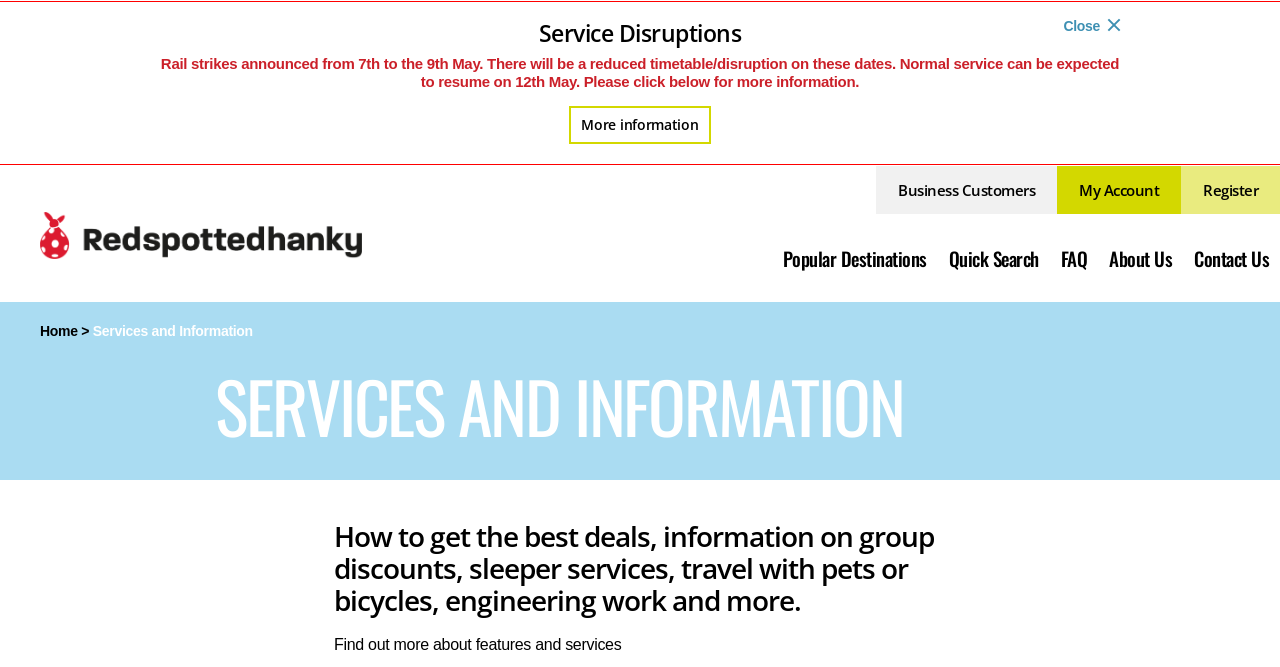What is the reason for the reduced timetable?
Based on the image, please offer an in-depth response to the question.

The webpage mentions 'Rail strikes announced from 7th to the 9th May' as the reason for the reduced timetable and disruption on these dates.